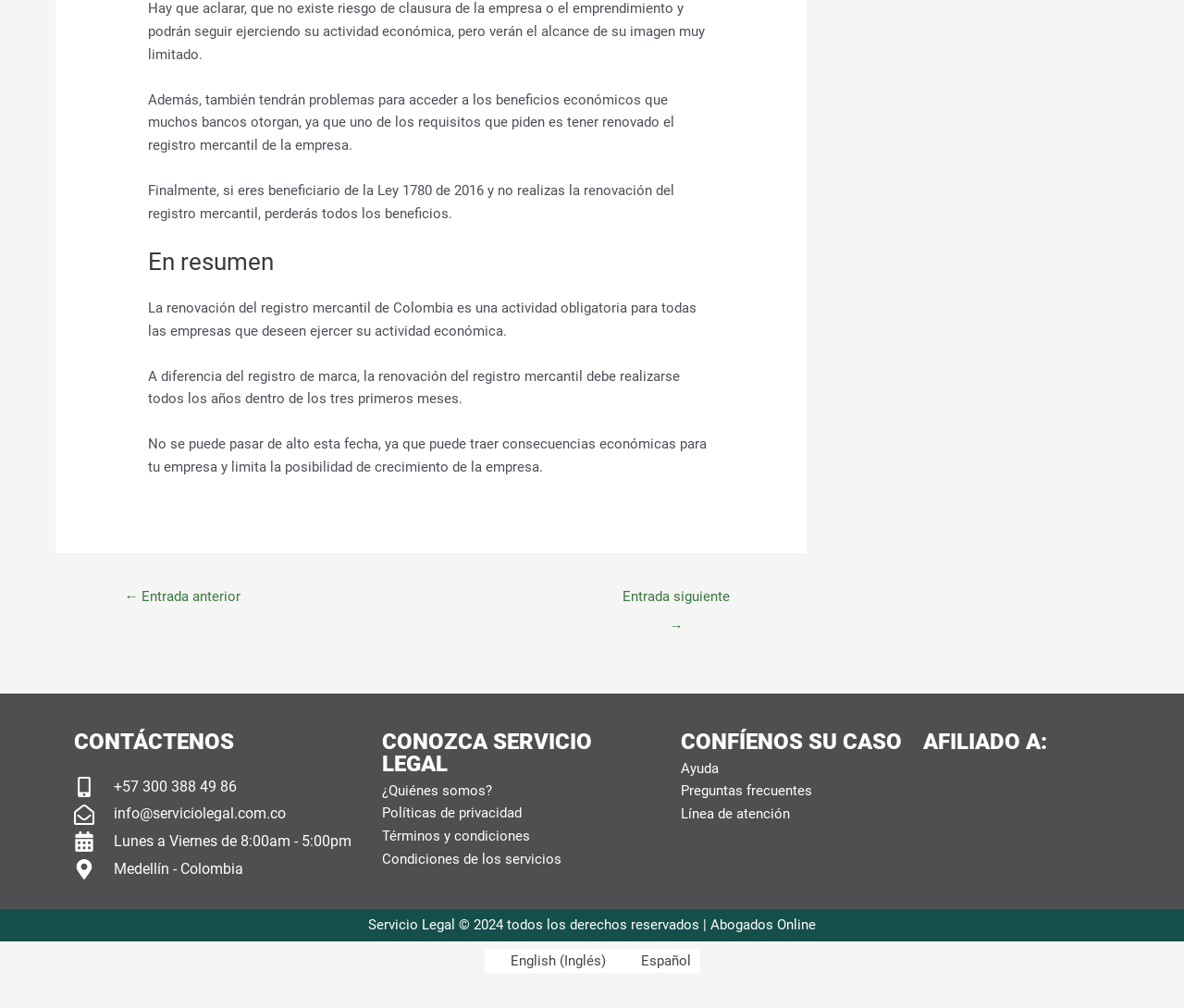Answer the question with a single word or phrase: 
What is the phone number of Servicio Legal?

+57 300 388 49 86